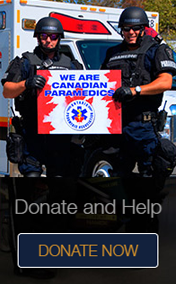Answer the question with a brief word or phrase:
What is the purpose of the 'DONATE NOW' button?

To support paramedic services